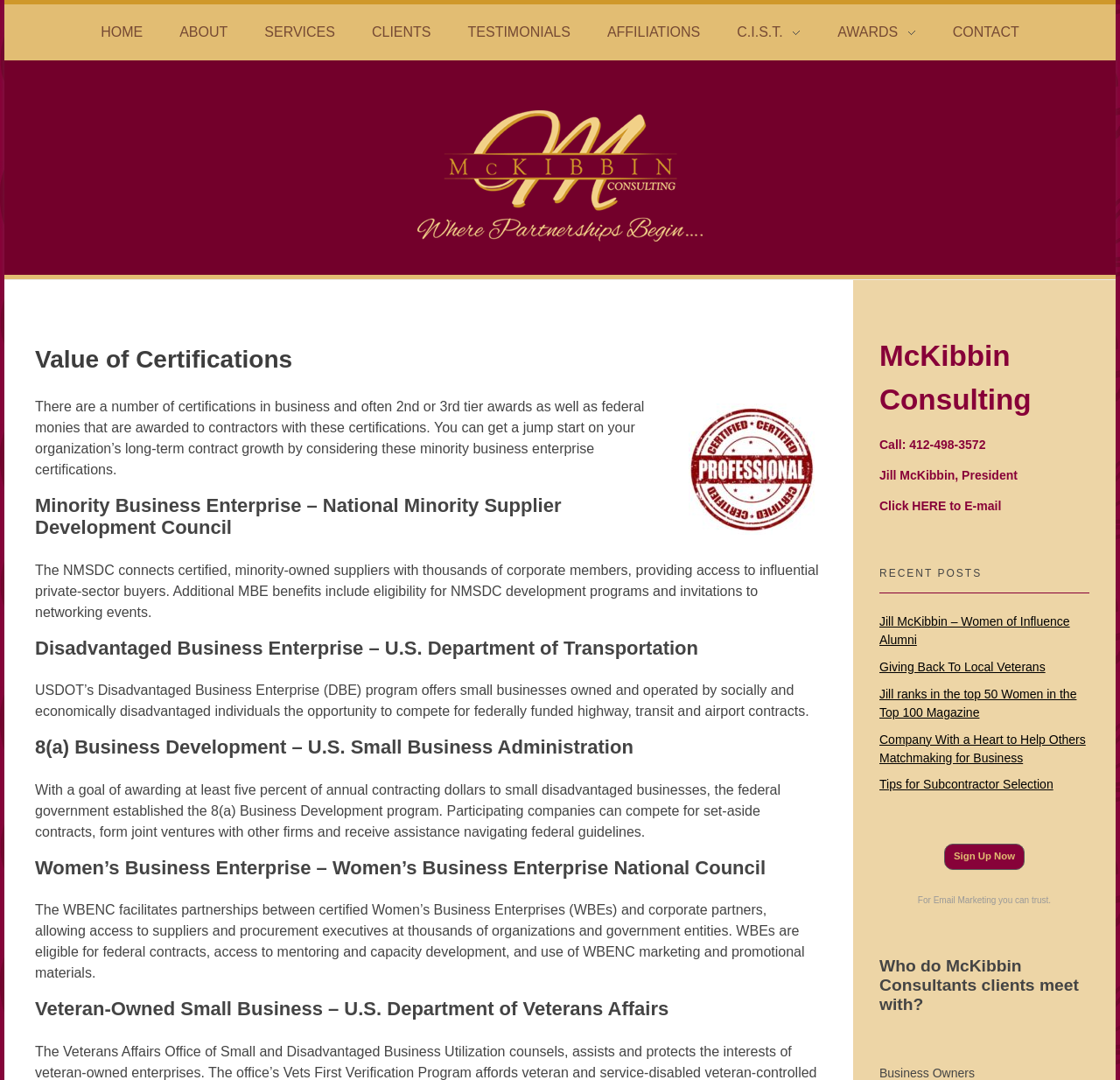Point out the bounding box coordinates of the section to click in order to follow this instruction: "Click HERE to E-mail".

[0.814, 0.462, 0.845, 0.475]